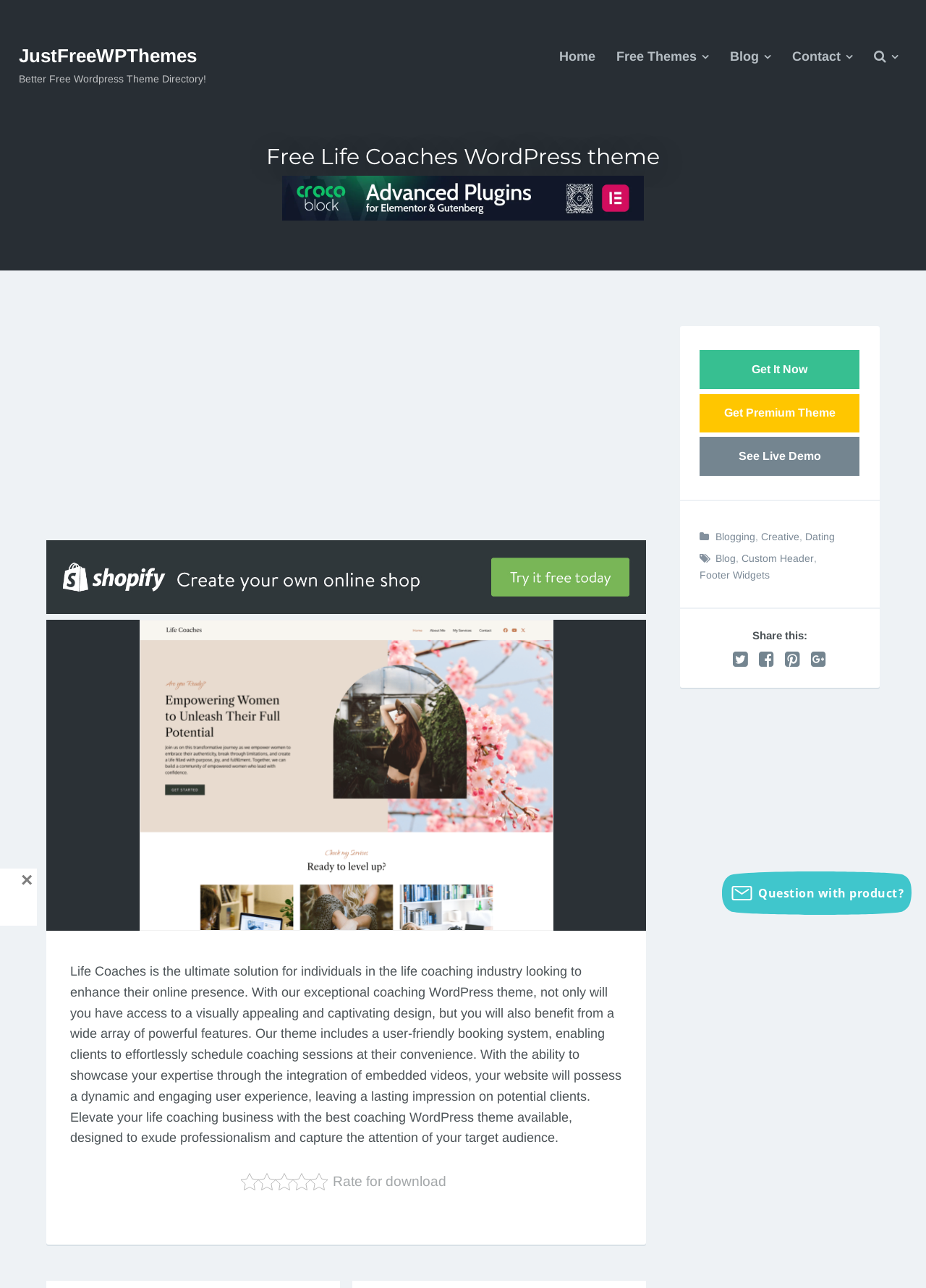Kindly determine the bounding box coordinates for the clickable area to achieve the given instruction: "Click on the 'Home' link".

[0.595, 0.031, 0.653, 0.056]